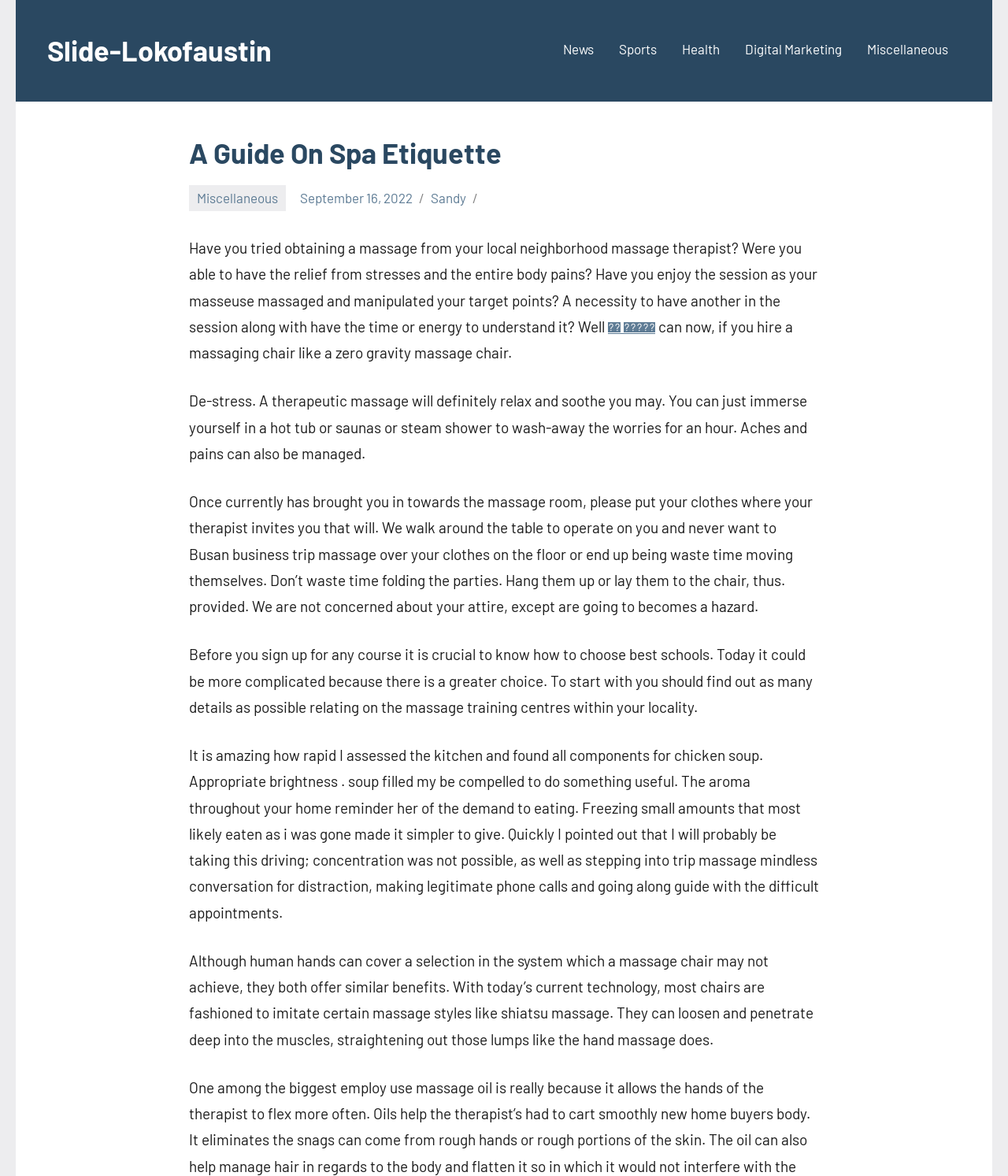Give a detailed explanation of the elements present on the webpage.

This webpage is about a guide on spa etiquette. At the top left, there is a link to "Slide-Lokofaustin". On the top right, there is a primary navigation menu with five links: "News", "Sports", "Health", "Digital Marketing", and "Miscellaneous". 

Below the navigation menu, there is a header section with a heading "A Guide On Spa Etiquette" and three links: "Miscellaneous", "September 16, 2022", and "Sandy". 

The main content of the webpage is divided into six paragraphs. The first paragraph discusses the experience of getting a massage from a local massage therapist. The second paragraph has a link to "성남 출장마사지" and talks about the benefits of having a massaging chair like a zero gravity massage chair. The third paragraph explains how a therapeutic massage can relax and soothe, and how it can manage aches and pains. The fourth paragraph provides guidance on what to do when entering a massage room, such as putting clothes where the therapist invites. The fifth paragraph discusses the importance of choosing the best massage schools. The sixth and final paragraph compares the benefits of human hands and massage chairs in providing relaxation and penetrating deep into the muscles.